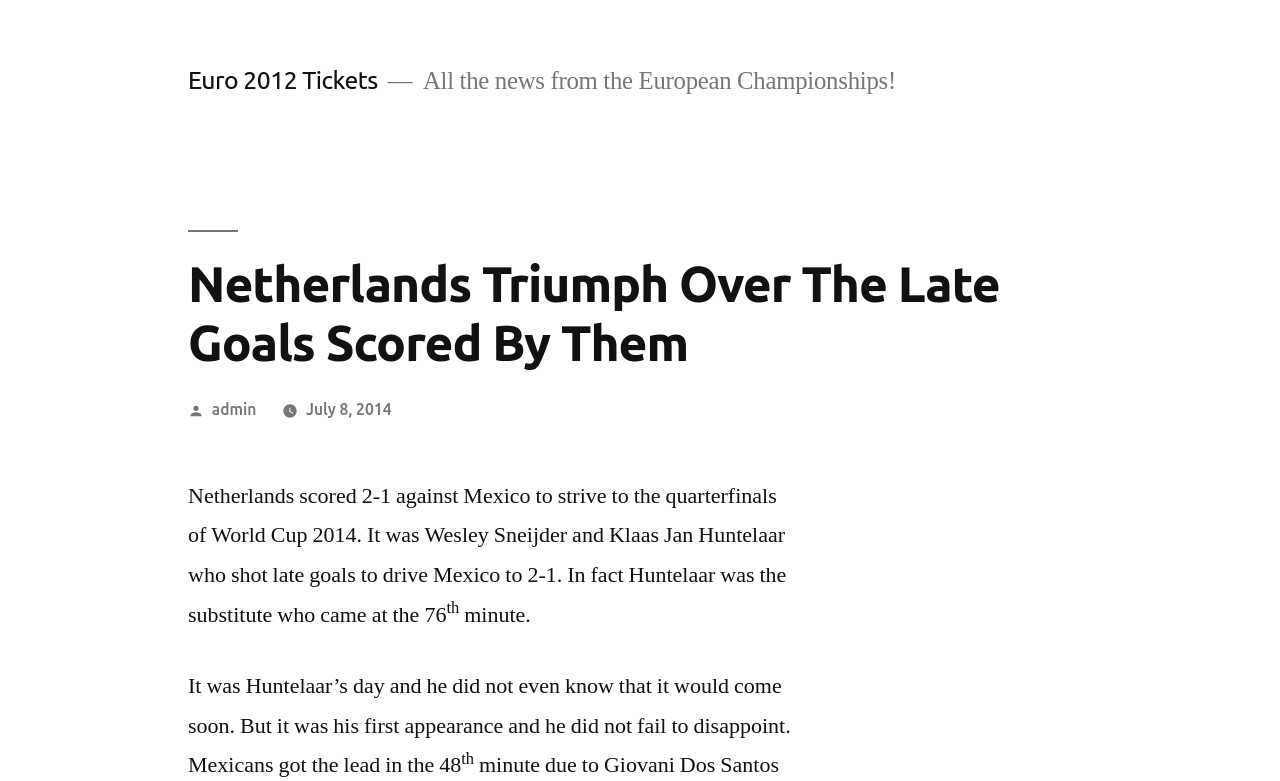Find and extract the text of the primary heading on the webpage.

Netherlands Triumph Over The Late Goals Scored By Them